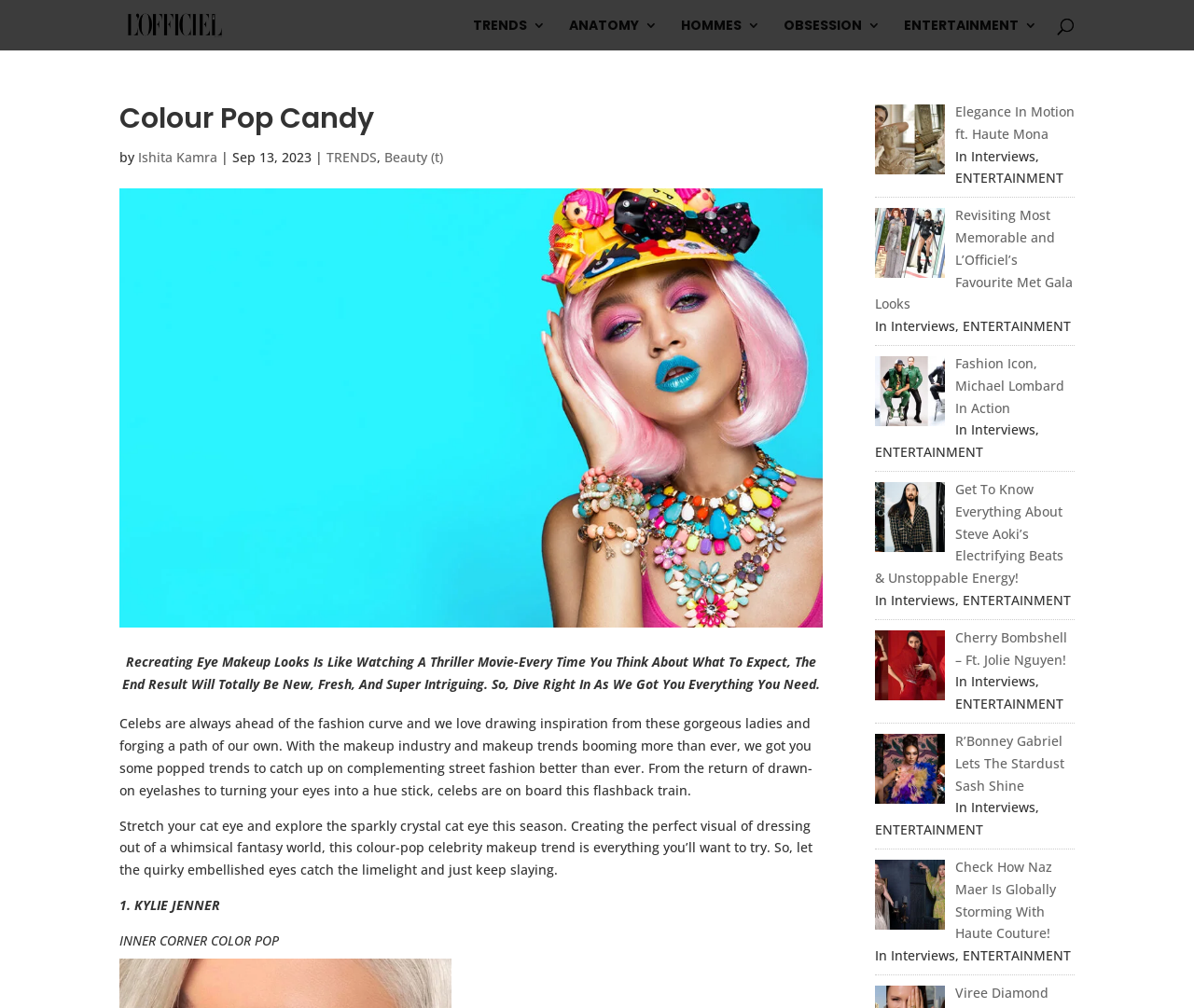Respond to the following question using a concise word or phrase: 
What is the date of the article?

Sep 13, 2023